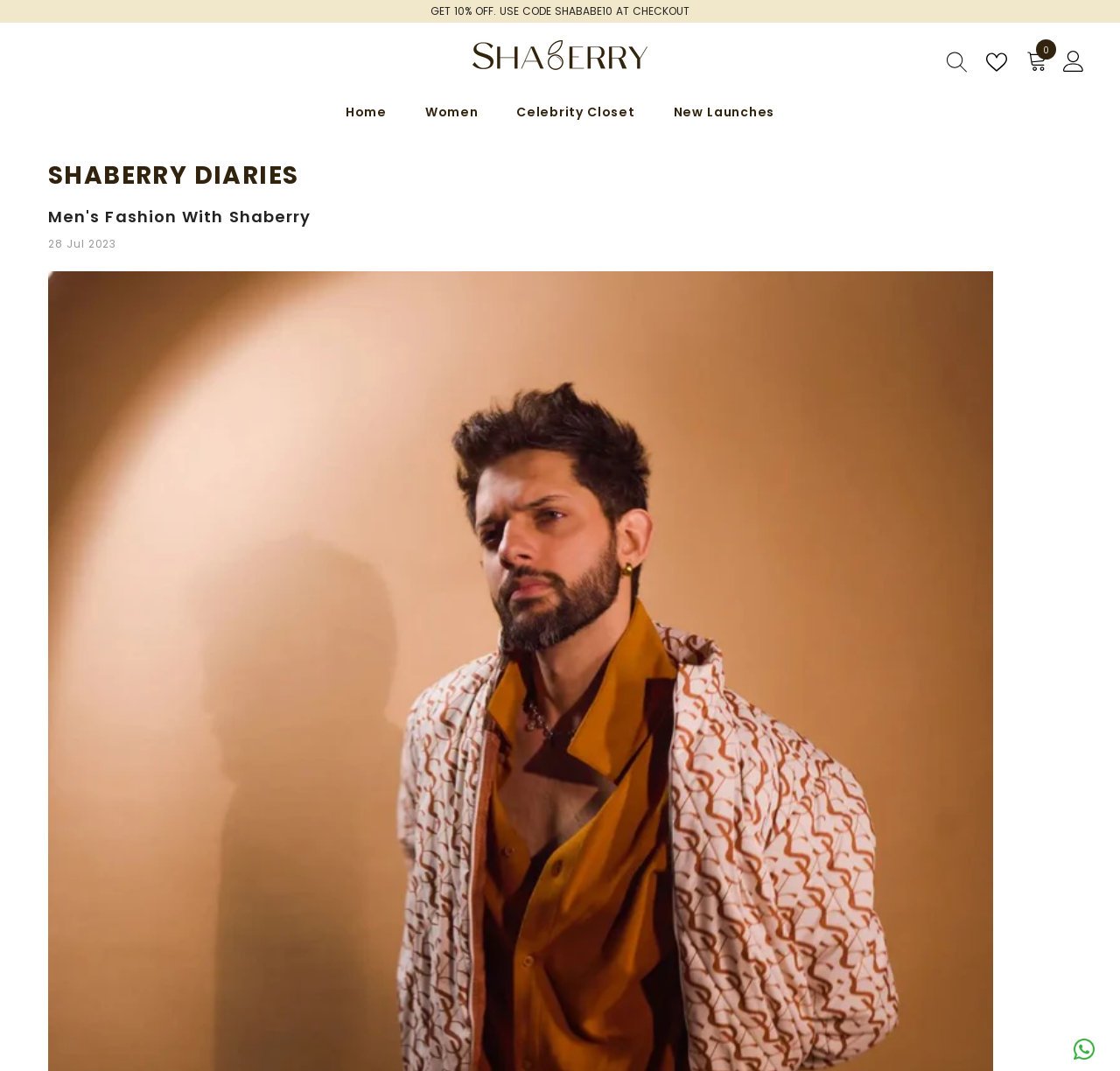What is the search icon?
Use the information from the image to give a detailed answer to the question.

The search icon is a DisclosureTriangle element located at the top right corner of the webpage, which has a popup dialog for searching.